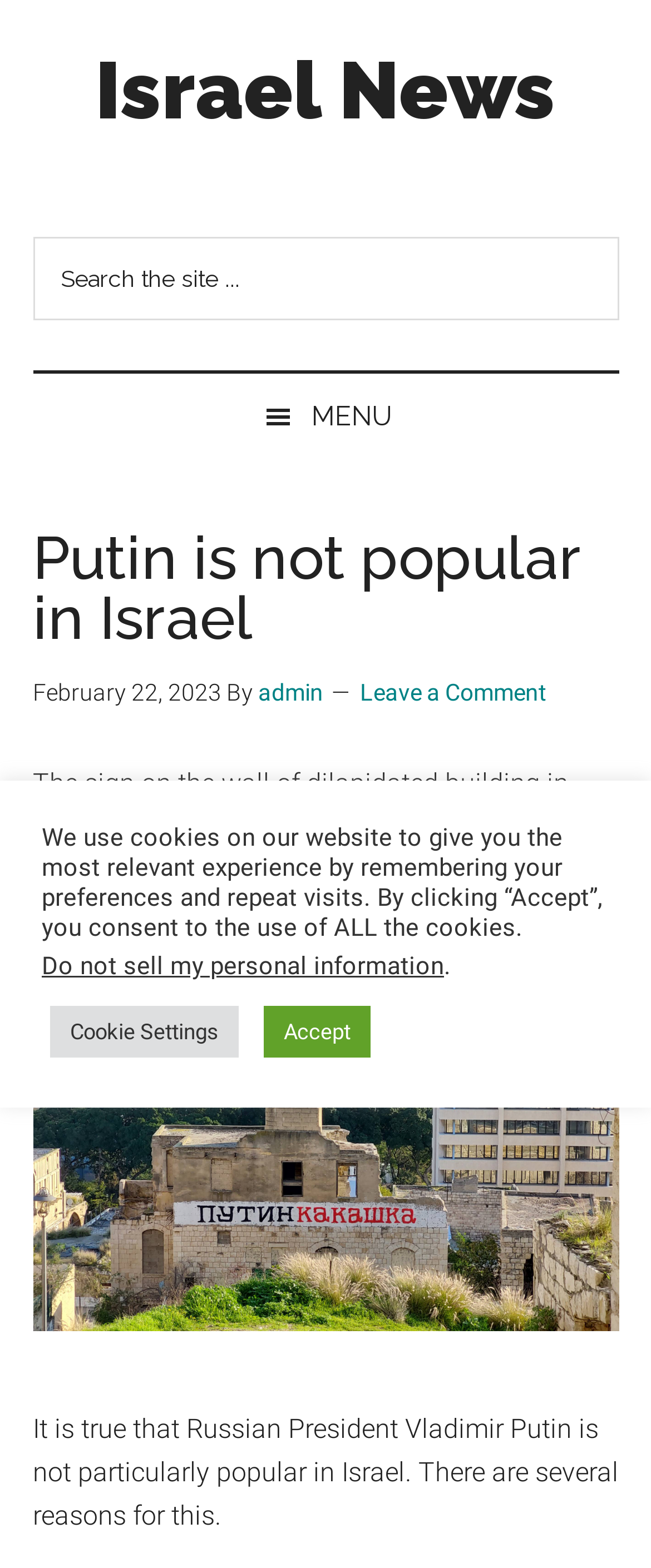Bounding box coordinates are given in the format (top-left x, top-left y, bottom-right x, bottom-right y). All values should be floating point numbers between 0 and 1. Provide the bounding box coordinate for the UI element described as: Leave a Comment

[0.553, 0.433, 0.84, 0.45]